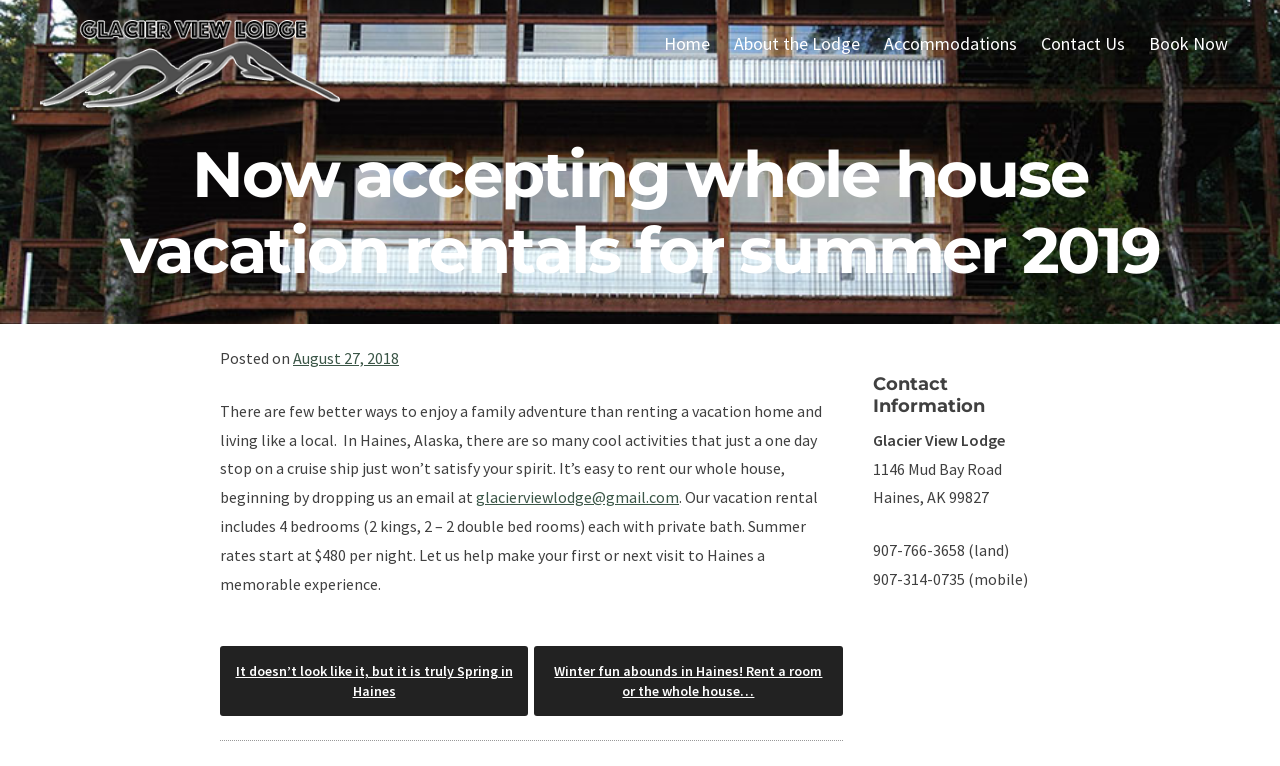Specify the bounding box coordinates of the element's area that should be clicked to execute the given instruction: "View wishlist". The coordinates should be four float numbers between 0 and 1, i.e., [left, top, right, bottom].

None